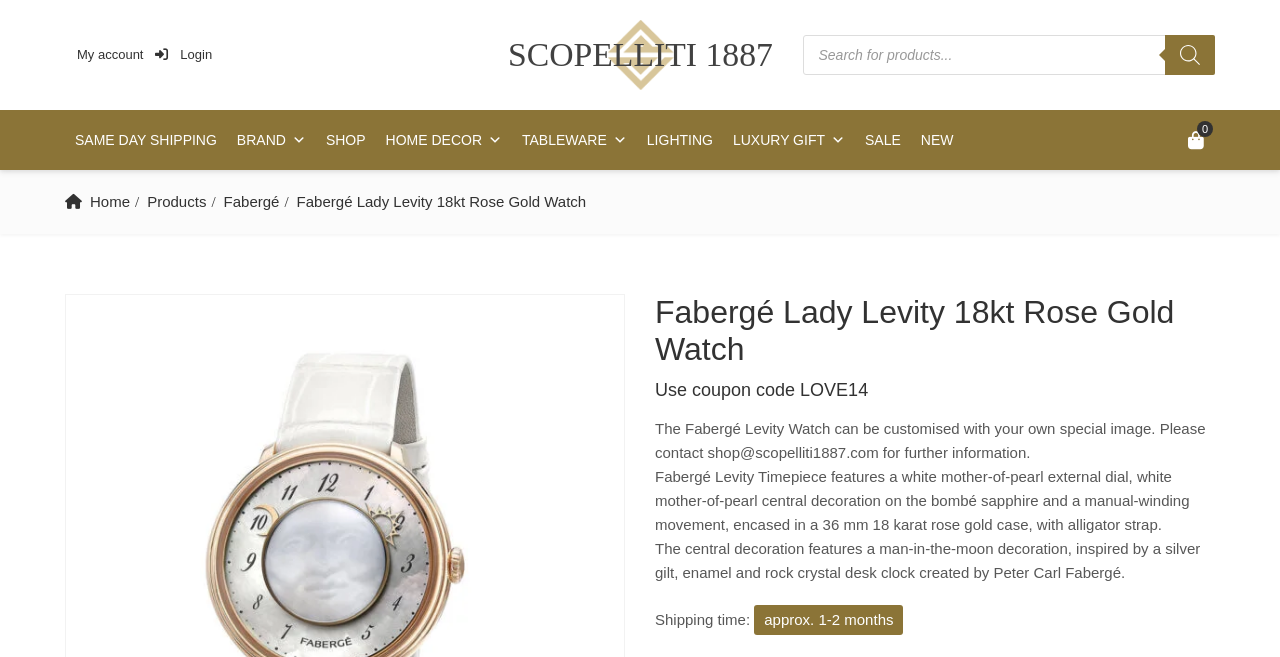Identify the bounding box coordinates of the specific part of the webpage to click to complete this instruction: "Search for products".

[0.627, 0.053, 0.949, 0.114]